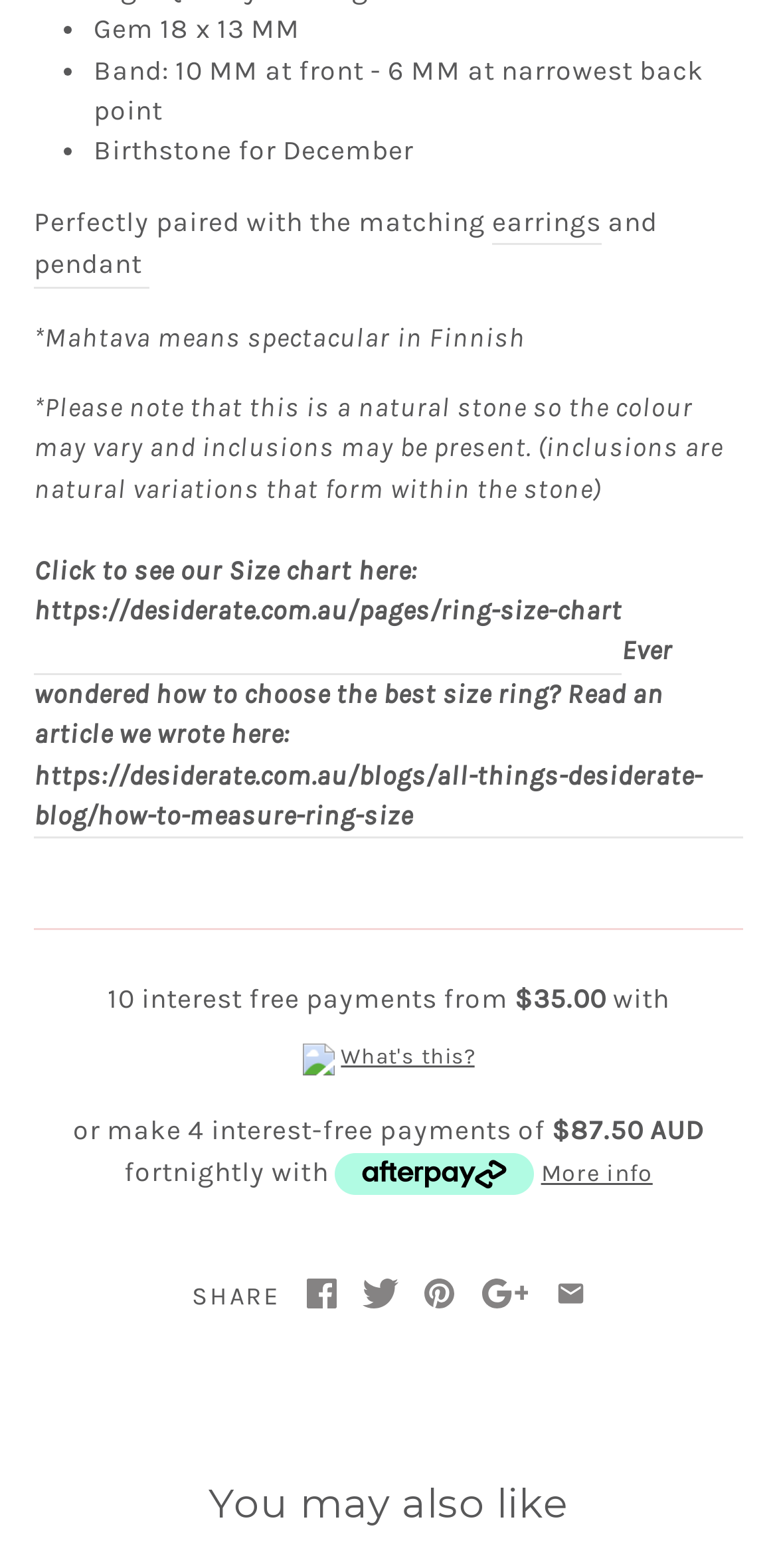Find the bounding box coordinates for the UI element whose description is: "parent_node: What's this?". The coordinates should be four float numbers between 0 and 1, in the format [left, top, right, bottom].

[0.389, 0.67, 0.43, 0.689]